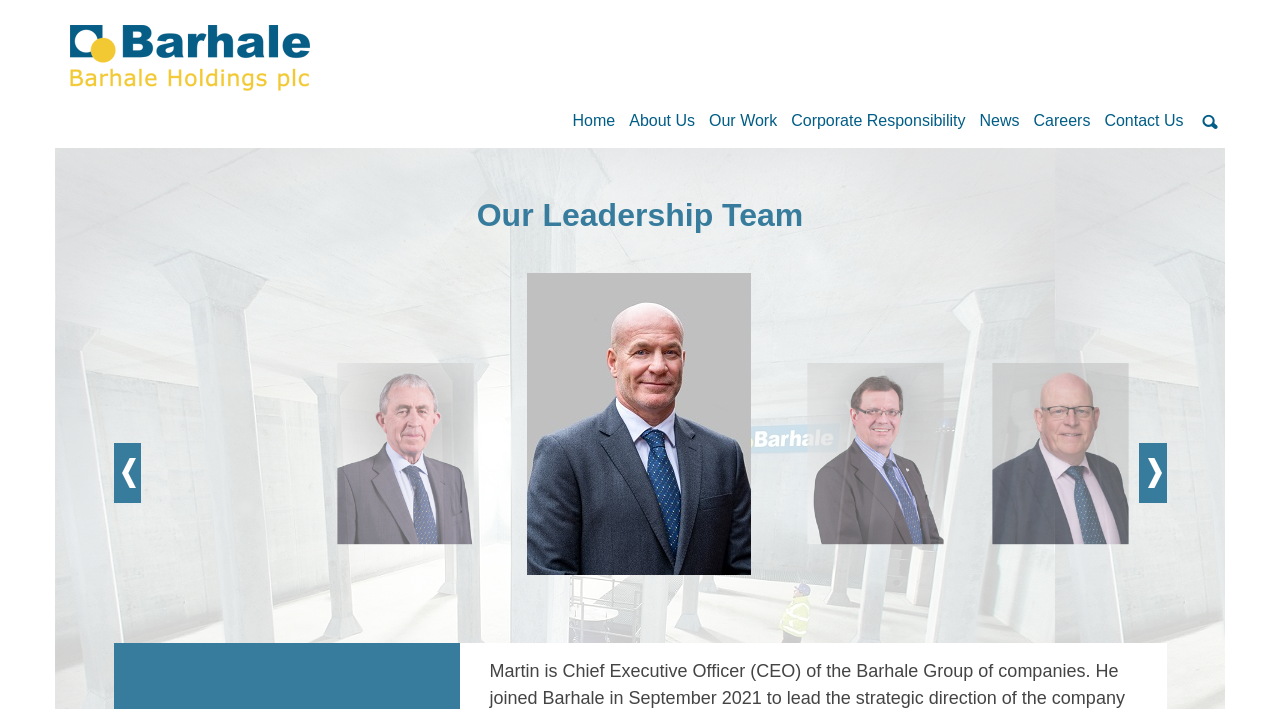Utilize the details in the image to give a detailed response to the question: How many navigation menu items are there?

I counted the number of link elements in the navigation menu and found seven of them, which are 'Home', 'About Us', 'Our Work', 'Corporate Responsibility', 'News', 'Careers', and 'Contact Us'.